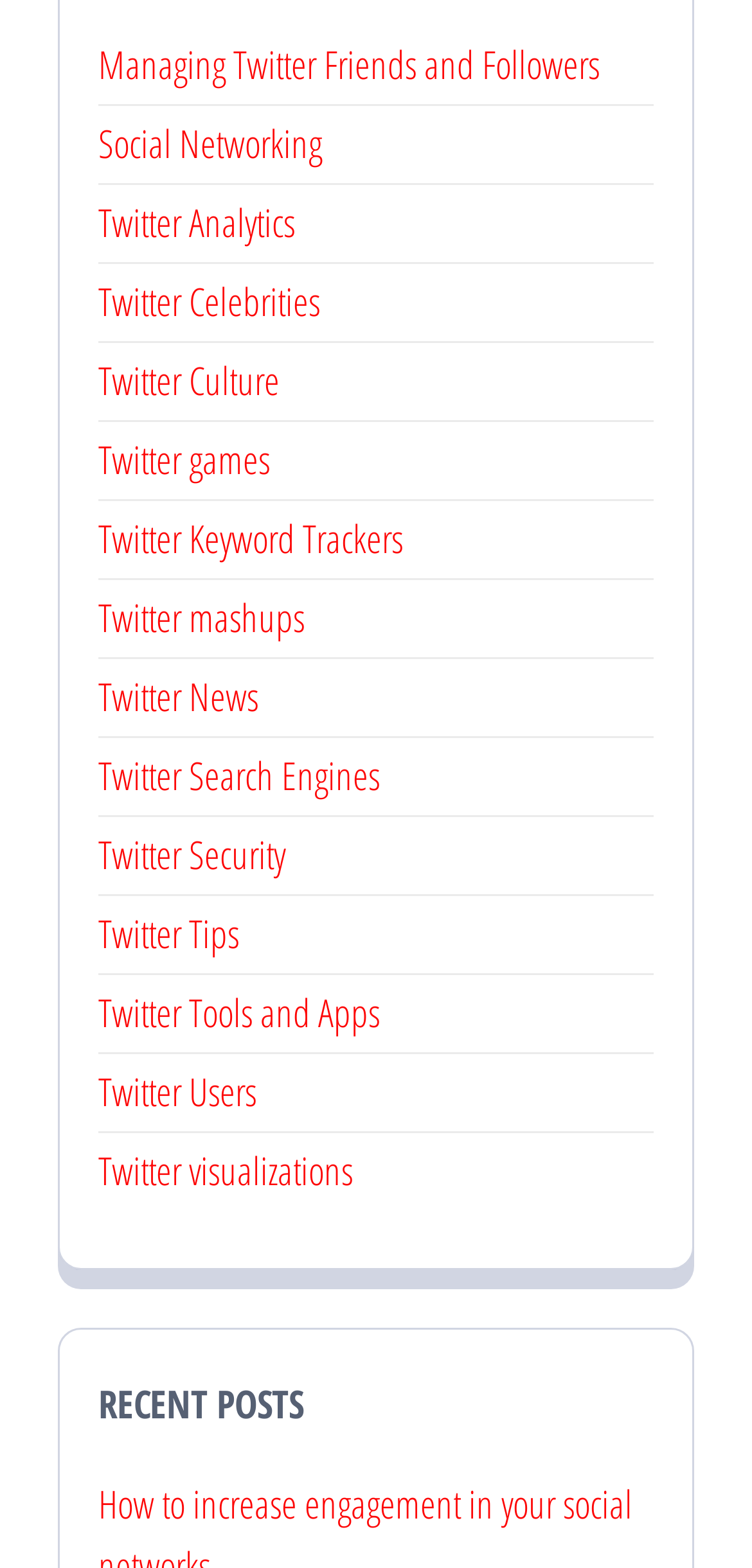Identify the coordinates of the bounding box for the element that must be clicked to accomplish the instruction: "Visit Blu Lily Boutique".

None